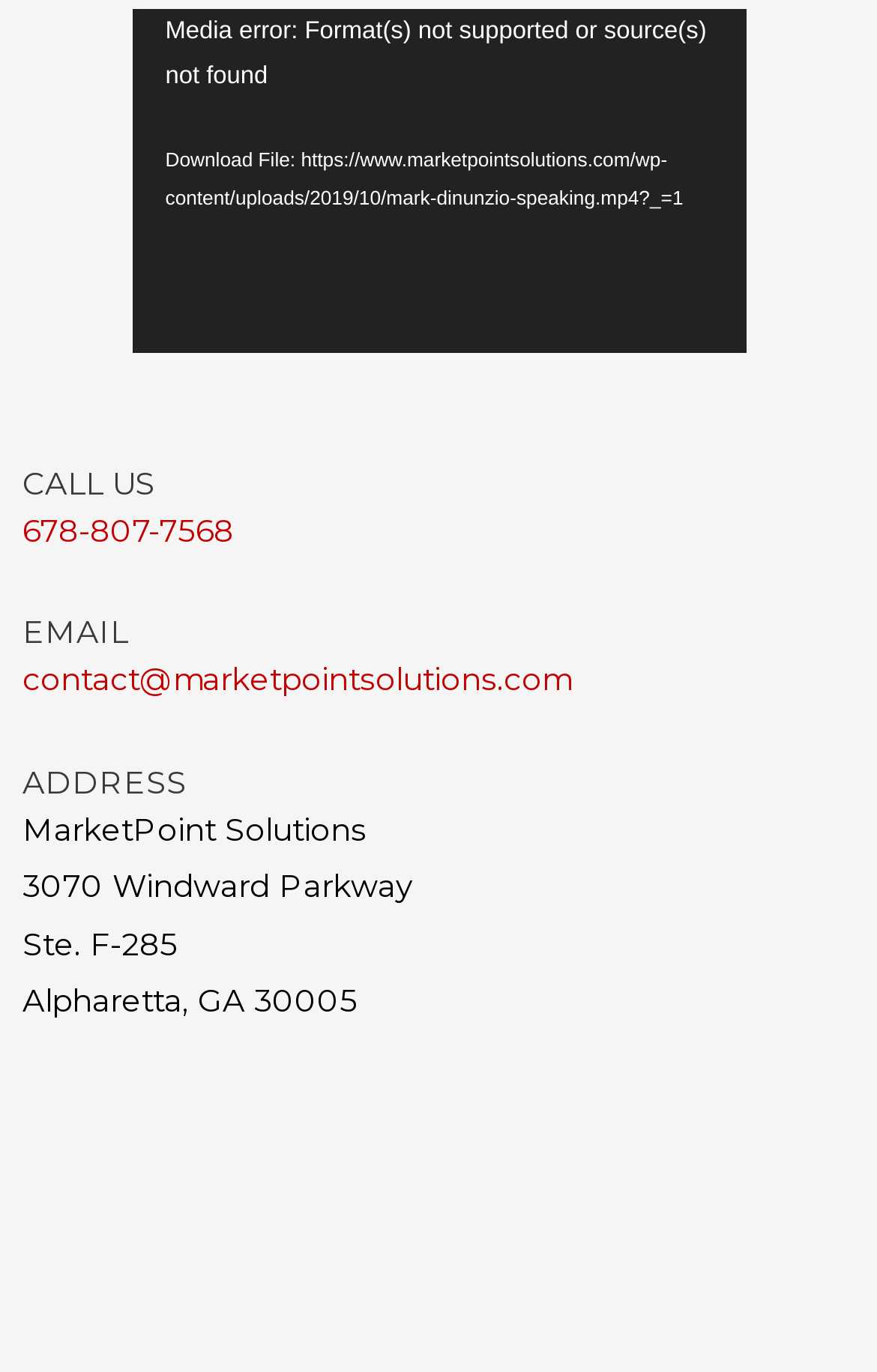What is the email address to contact?
Using the details from the image, give an elaborate explanation to answer the question.

The webpage has a link element with the email address 'contact@marketpointsolutions.com' under the 'EMAIL' heading, which indicates that this is the email address to contact.